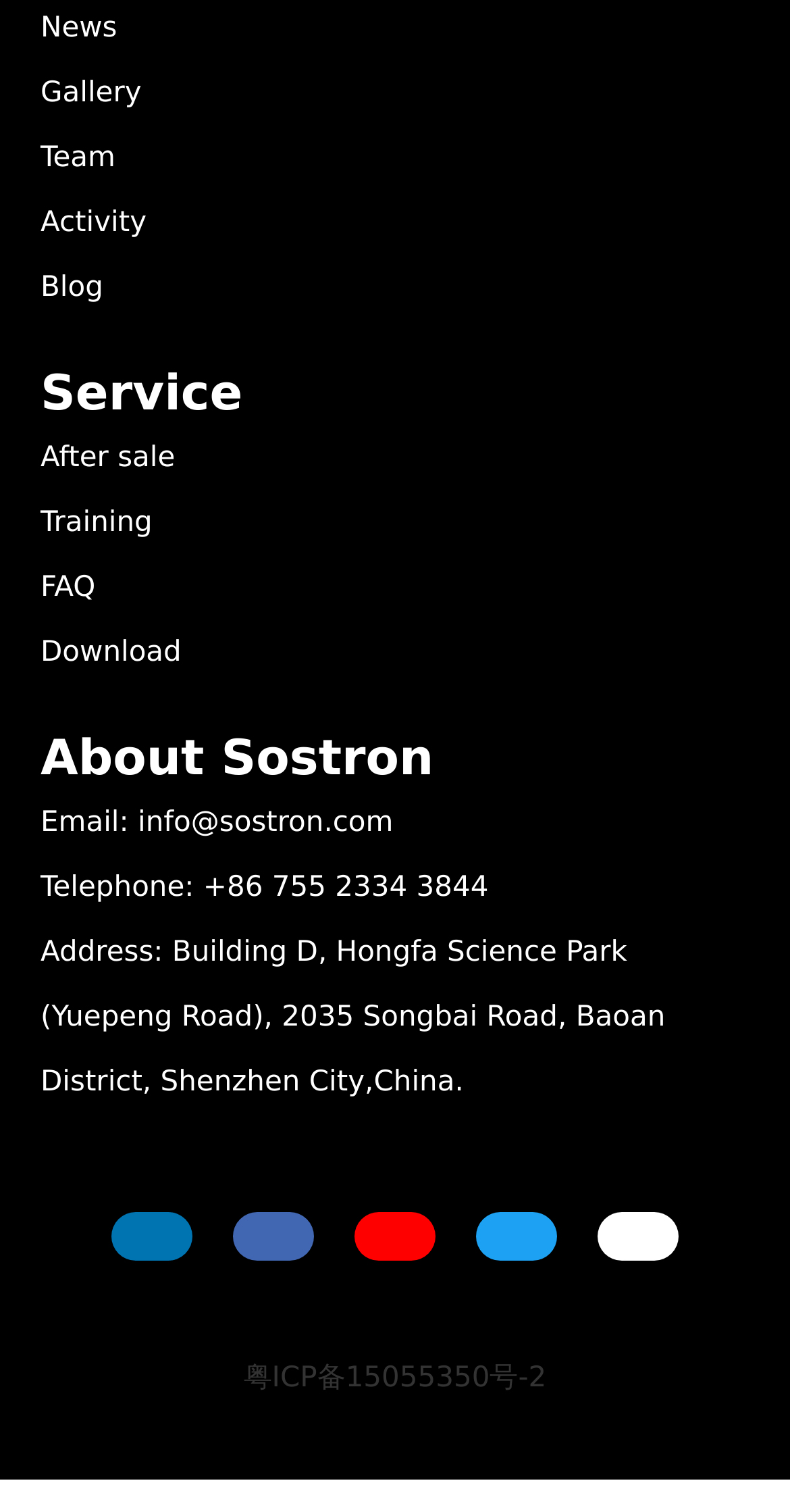Please provide the bounding box coordinates for the element that needs to be clicked to perform the instruction: "Go to news page". The coordinates must consist of four float numbers between 0 and 1, formatted as [left, top, right, bottom].

[0.051, 0.008, 0.148, 0.029]